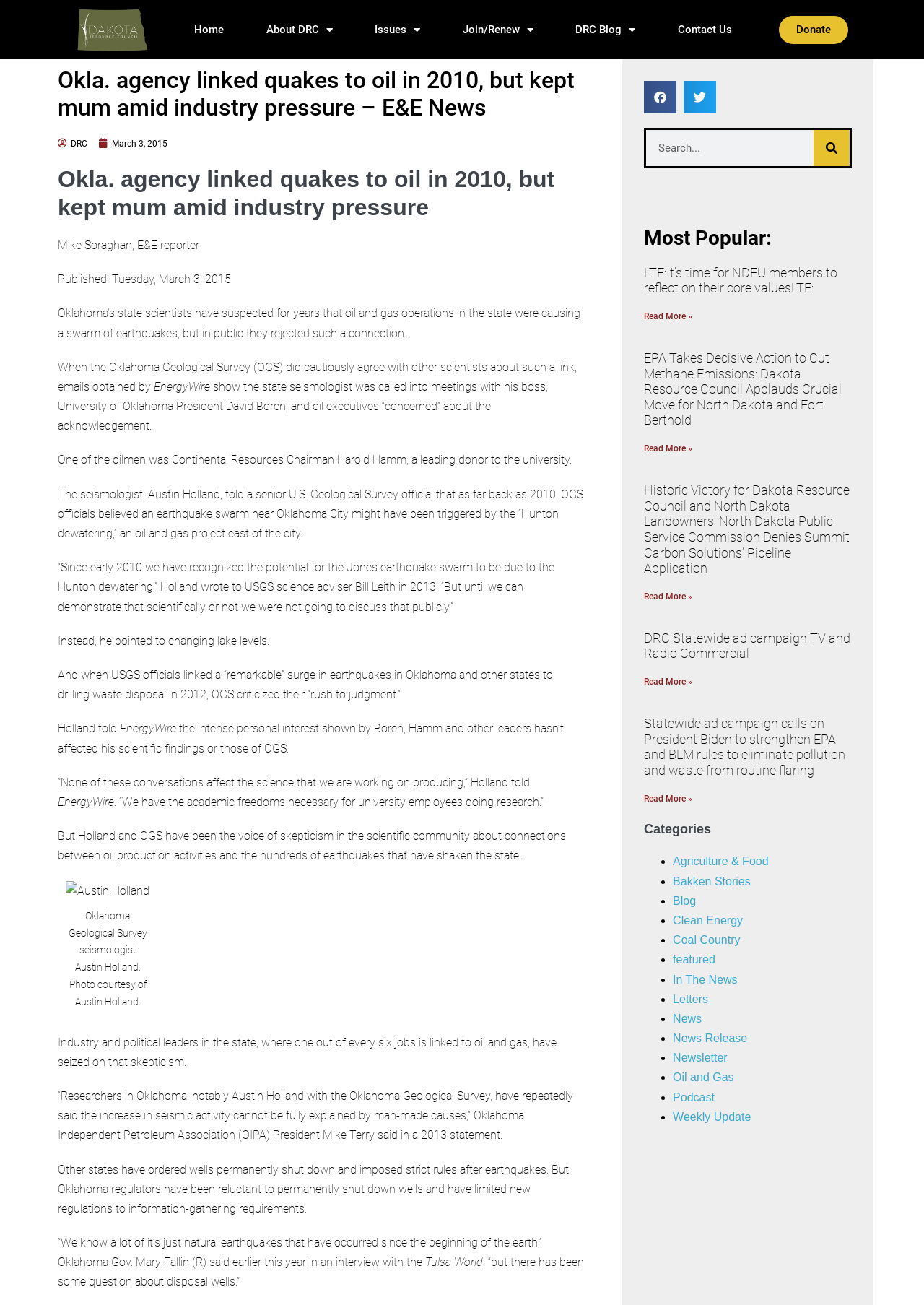Determine the bounding box coordinates for the UI element with the following description: "featured". The coordinates should be four float numbers between 0 and 1, represented as [left, top, right, bottom].

[0.728, 0.731, 0.774, 0.74]